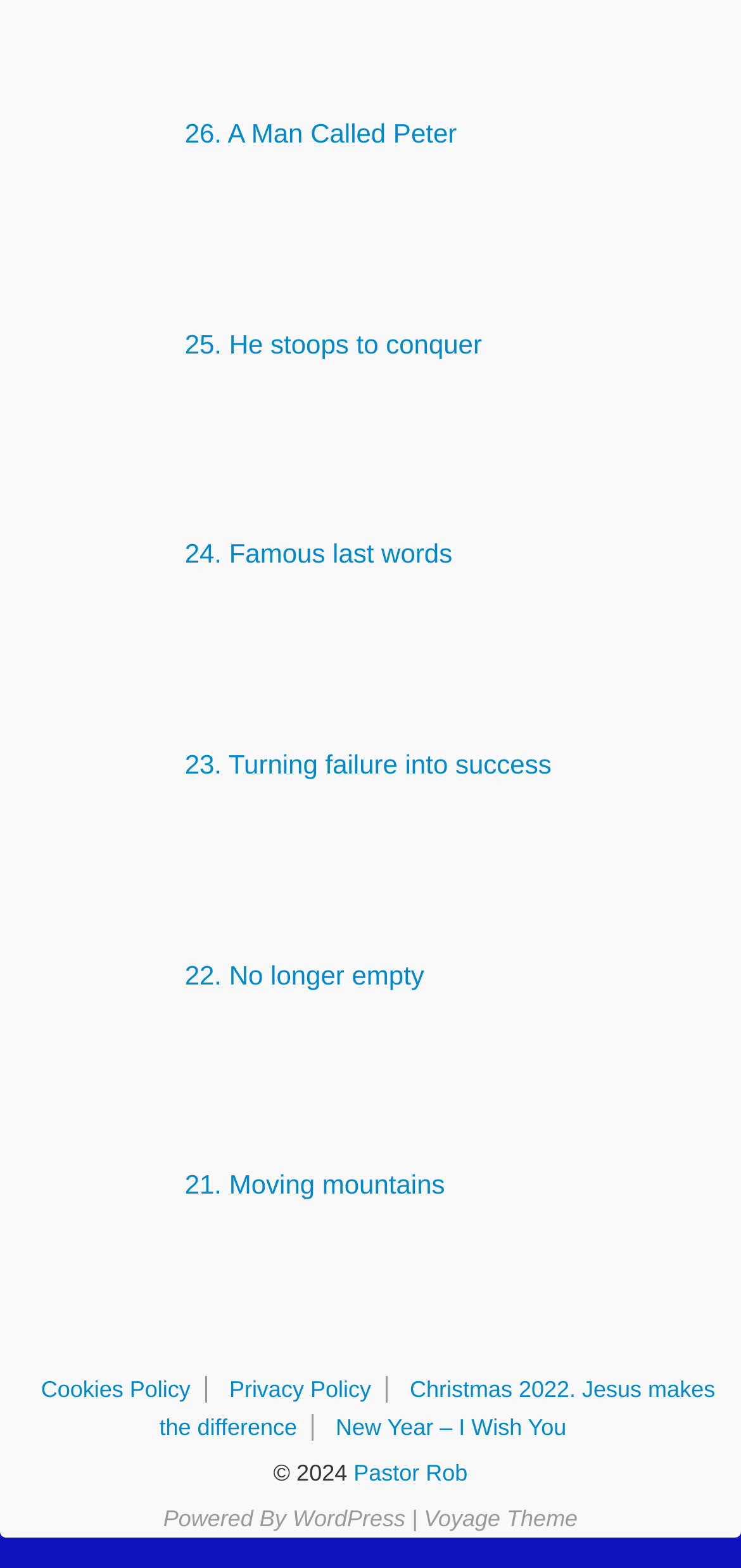Reply to the question with a single word or phrase:
Who is the author of the content?

Pastor Rob